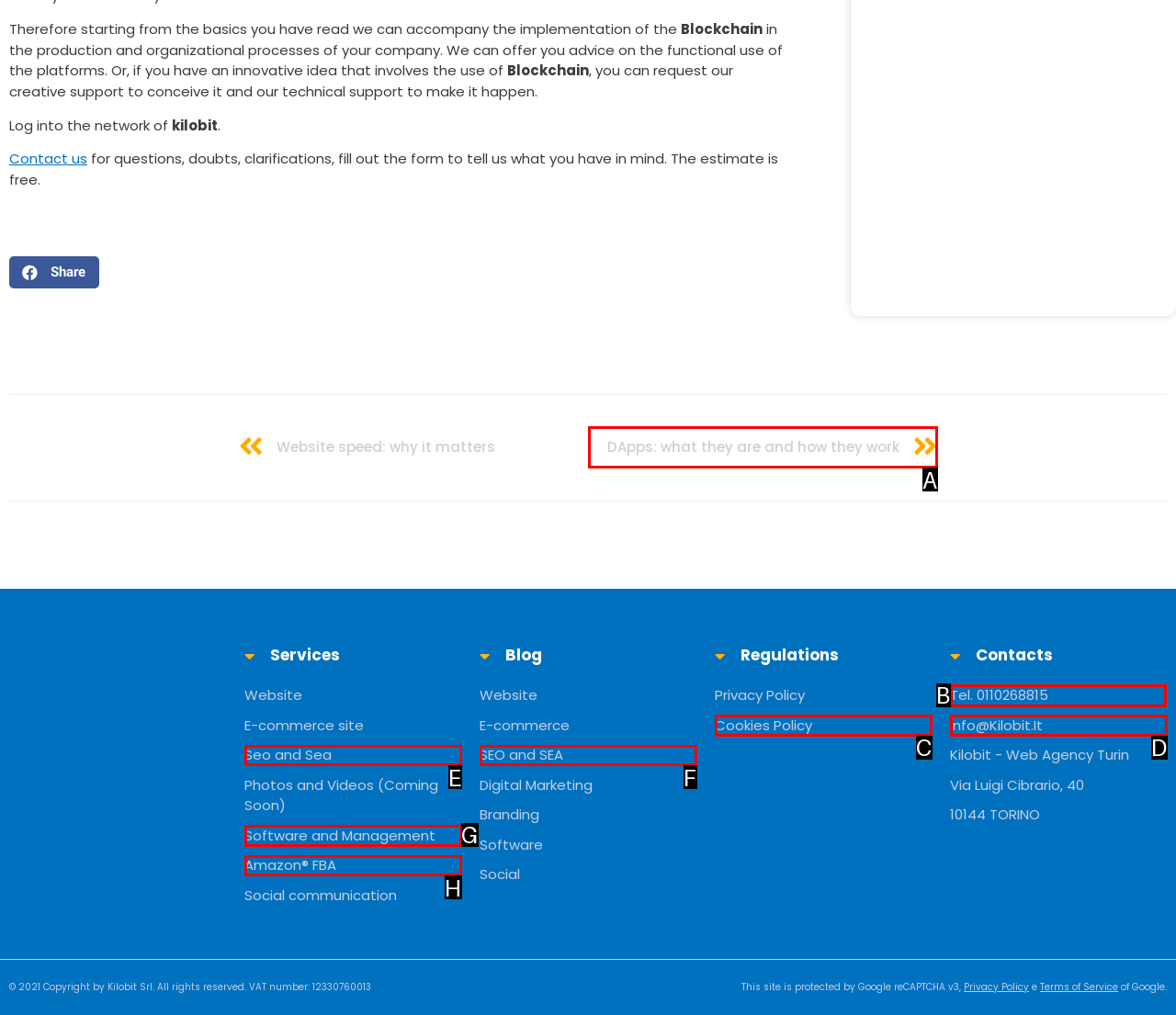Tell me which one HTML element I should click to complete the following task: Click on Tel. 0110268815 Answer with the option's letter from the given choices directly.

B